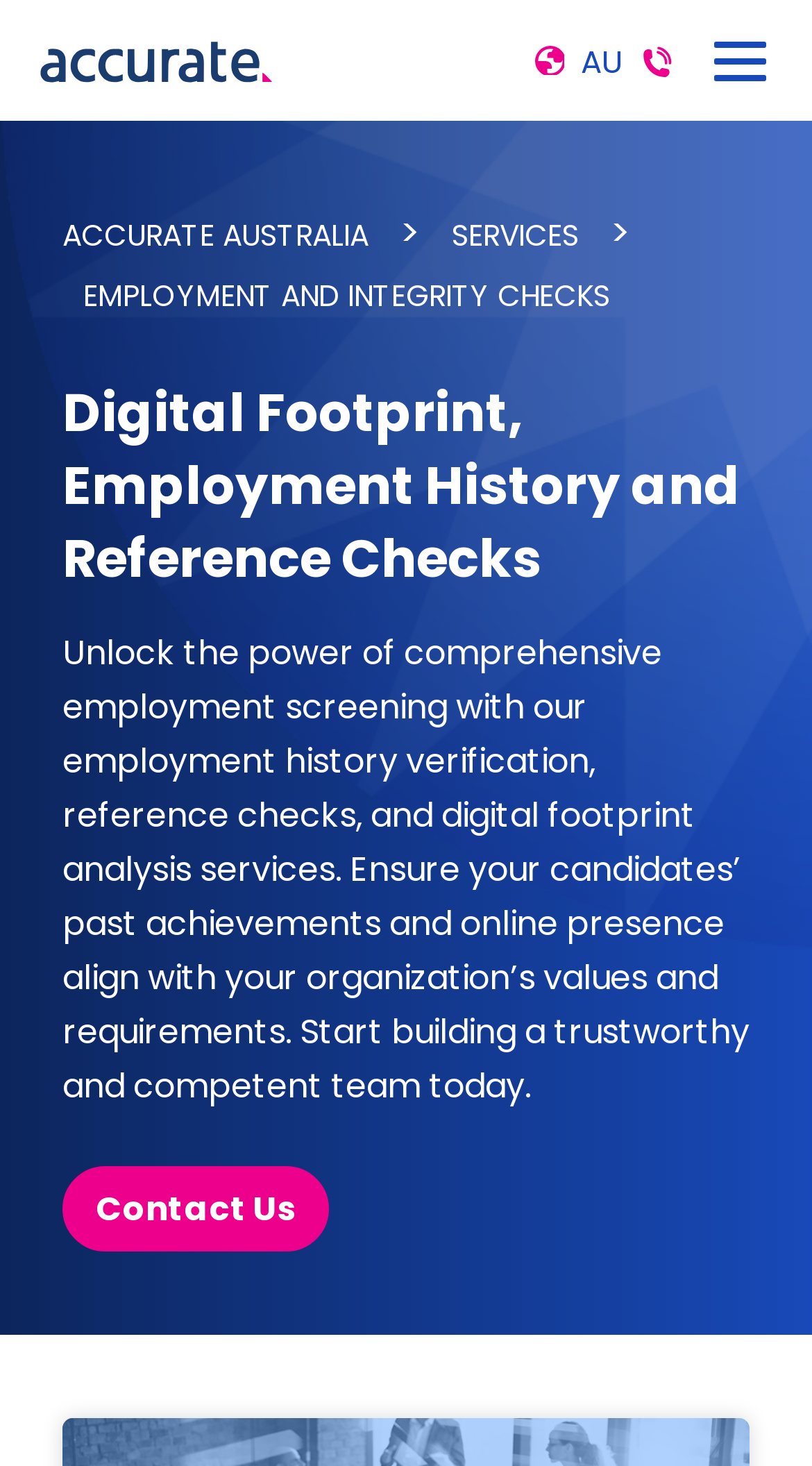What is the country of operation?
Give a one-word or short-phrase answer derived from the screenshot.

Australia